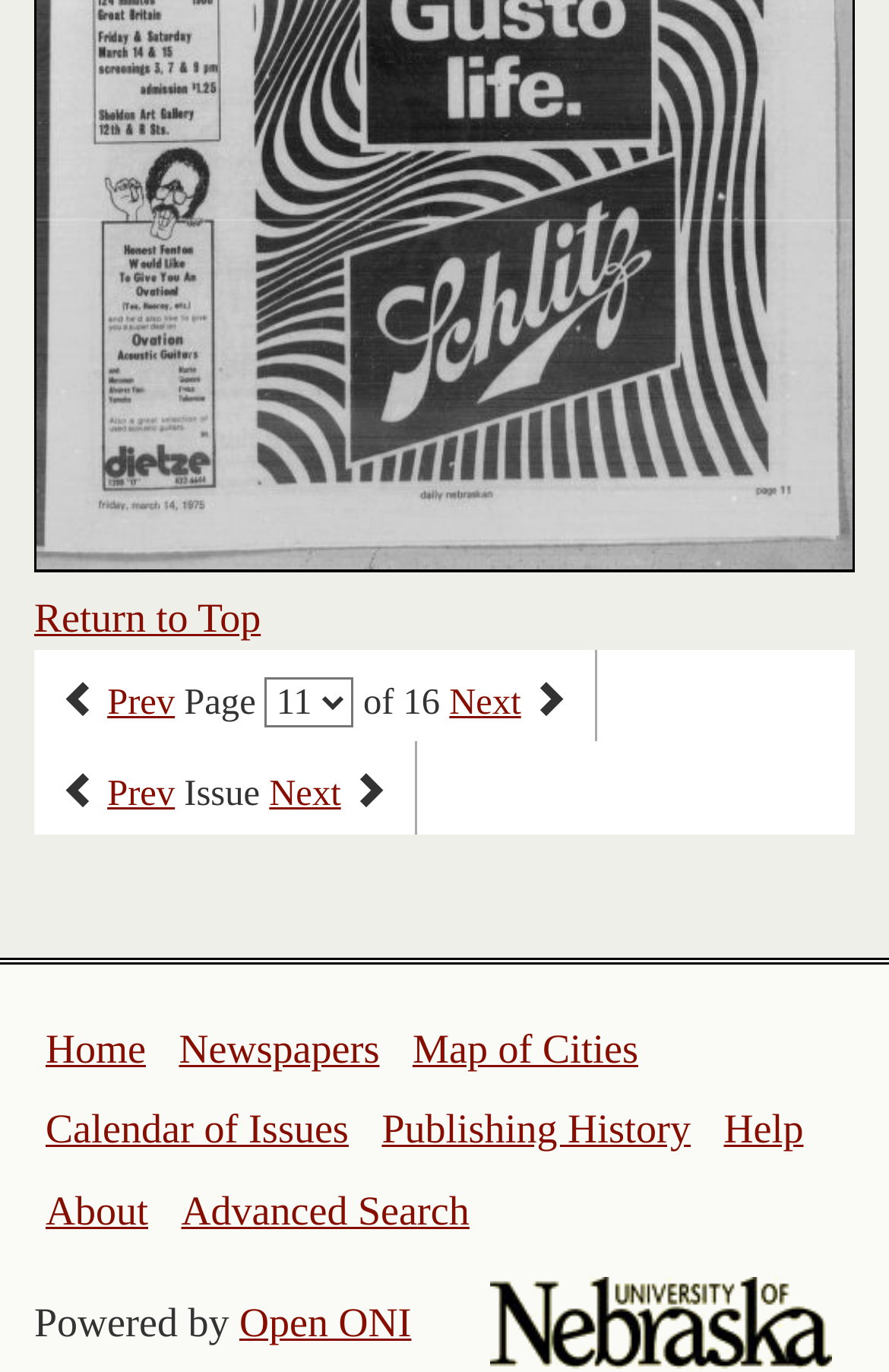Please determine the bounding box coordinates of the element's region to click in order to carry out the following instruction: "view the home page". The coordinates should be four float numbers between 0 and 1, i.e., [left, top, right, bottom].

[0.051, 0.747, 0.164, 0.781]